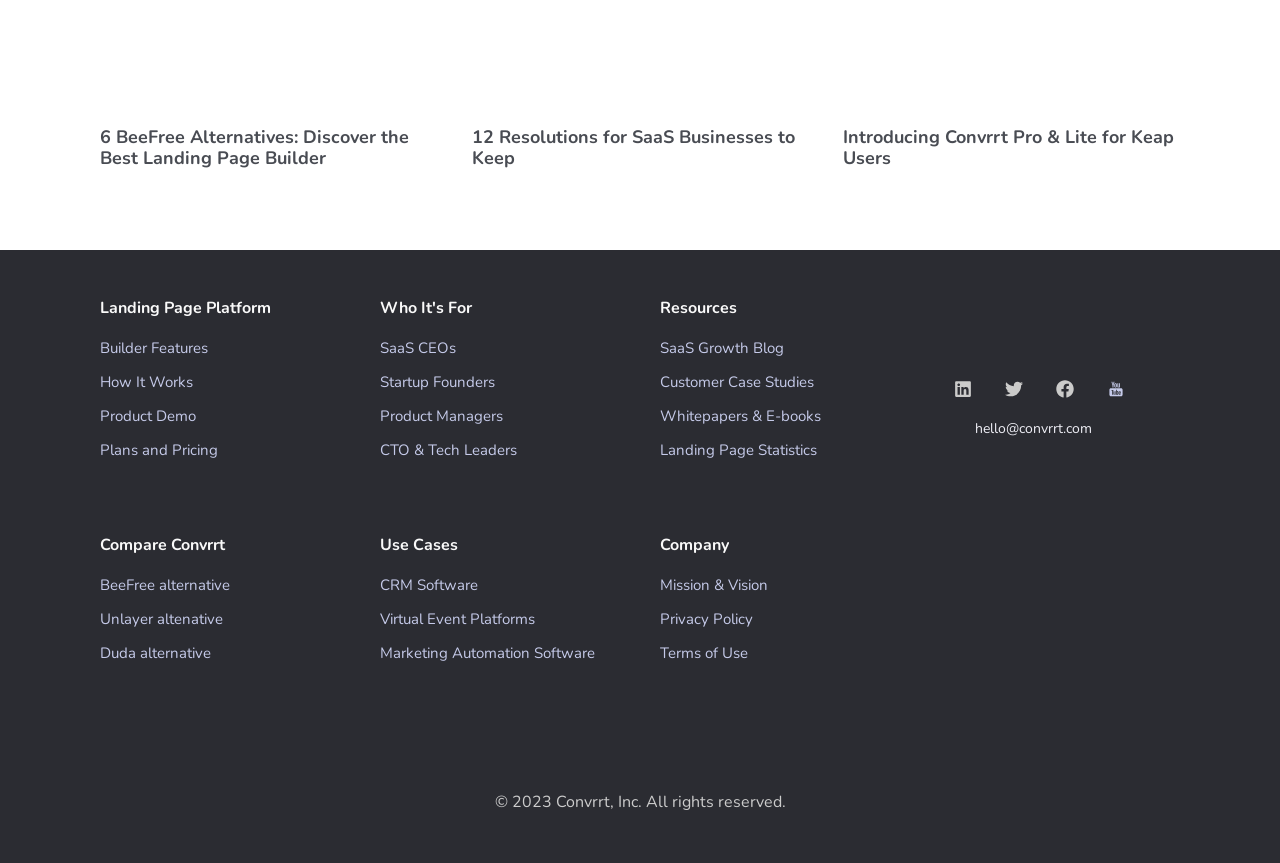Show me the bounding box coordinates of the clickable region to achieve the task as per the instruction: "Click on the 'Convrrt logo'".

[0.734, 0.348, 0.922, 0.401]